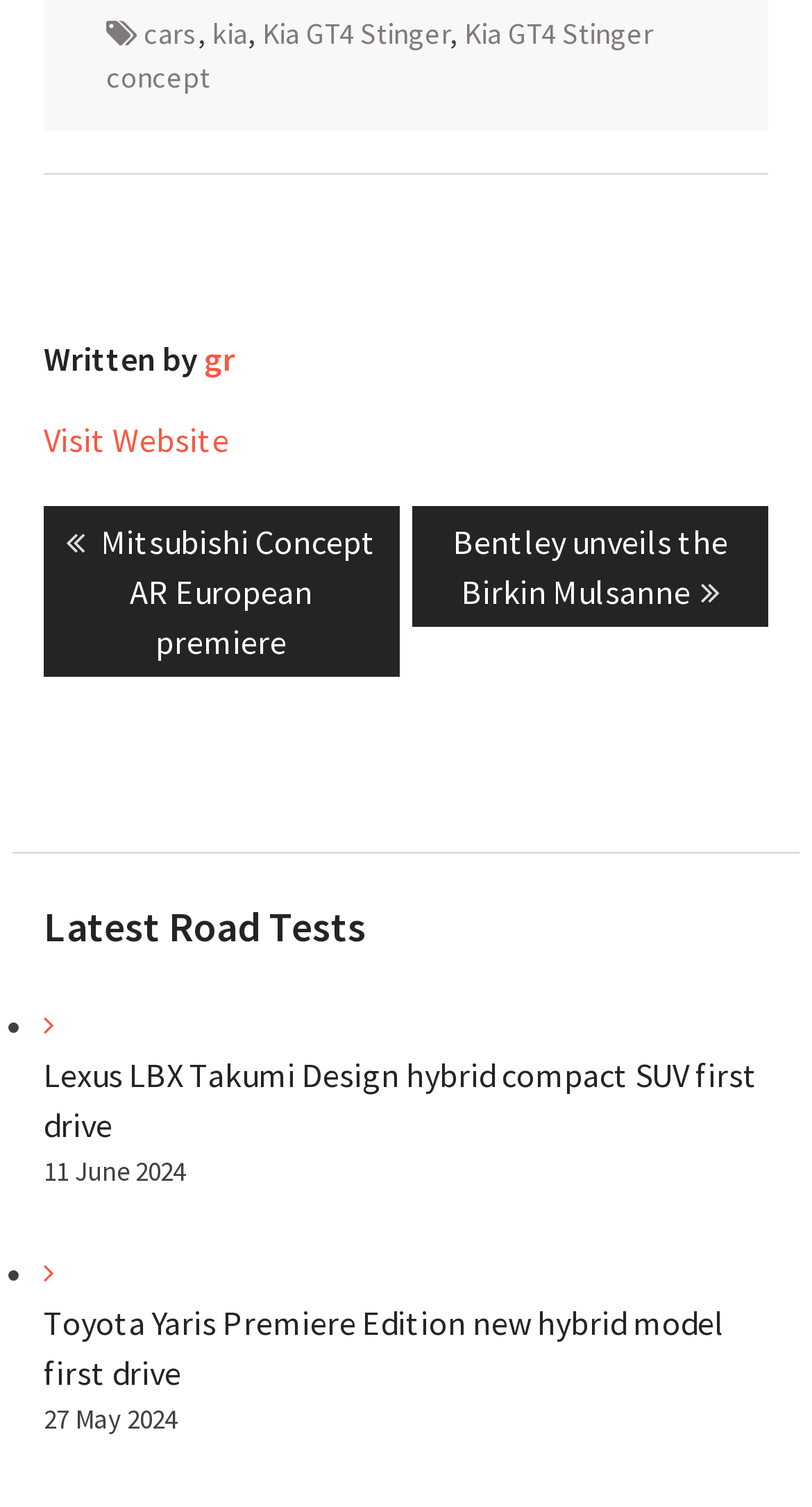Could you specify the bounding box coordinates for the clickable section to complete the following instruction: "Go to the previous post"?

[0.053, 0.336, 0.491, 0.449]